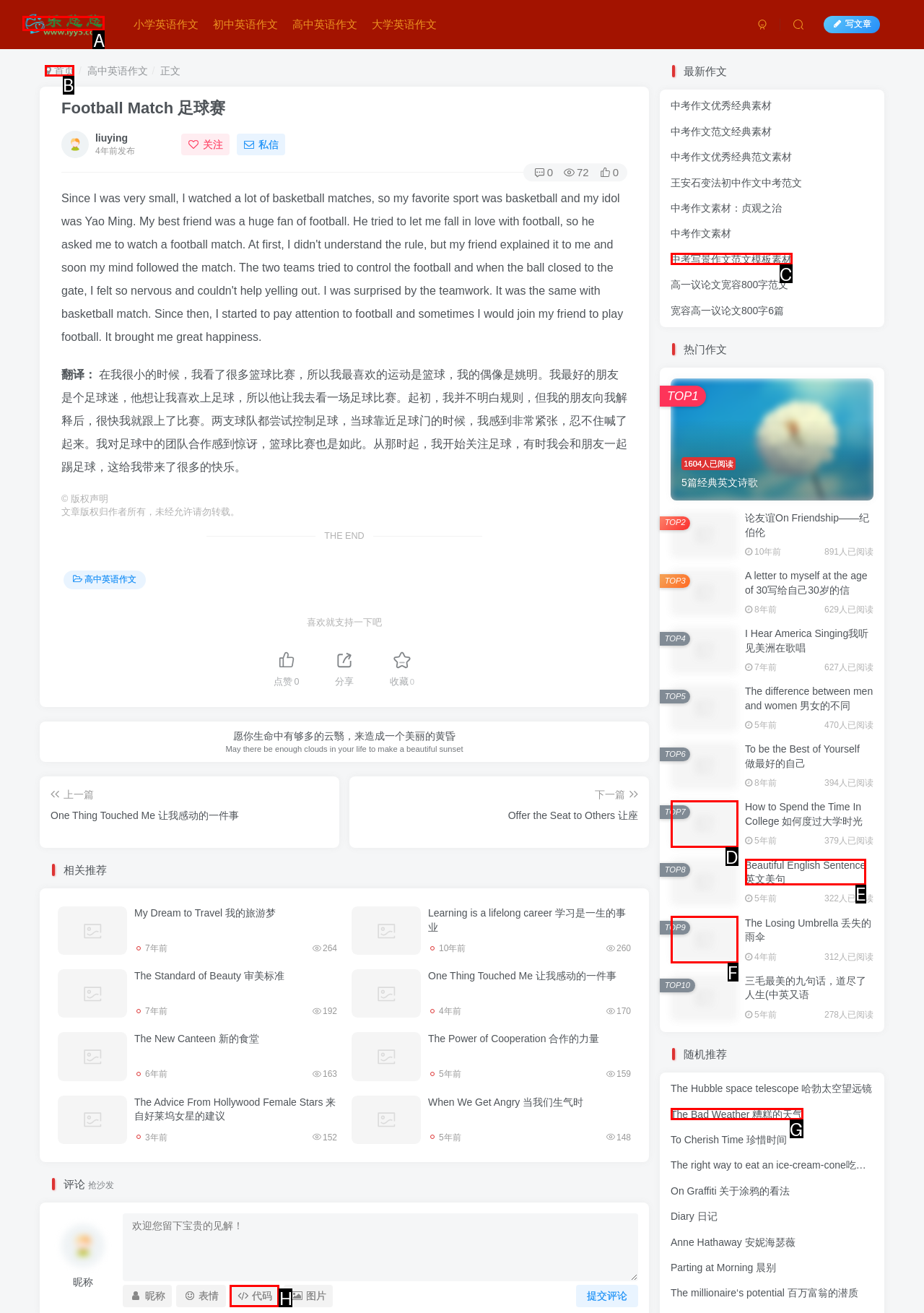Determine the letter of the UI element that you need to click to perform the task: go to the homepage.
Provide your answer with the appropriate option's letter.

B